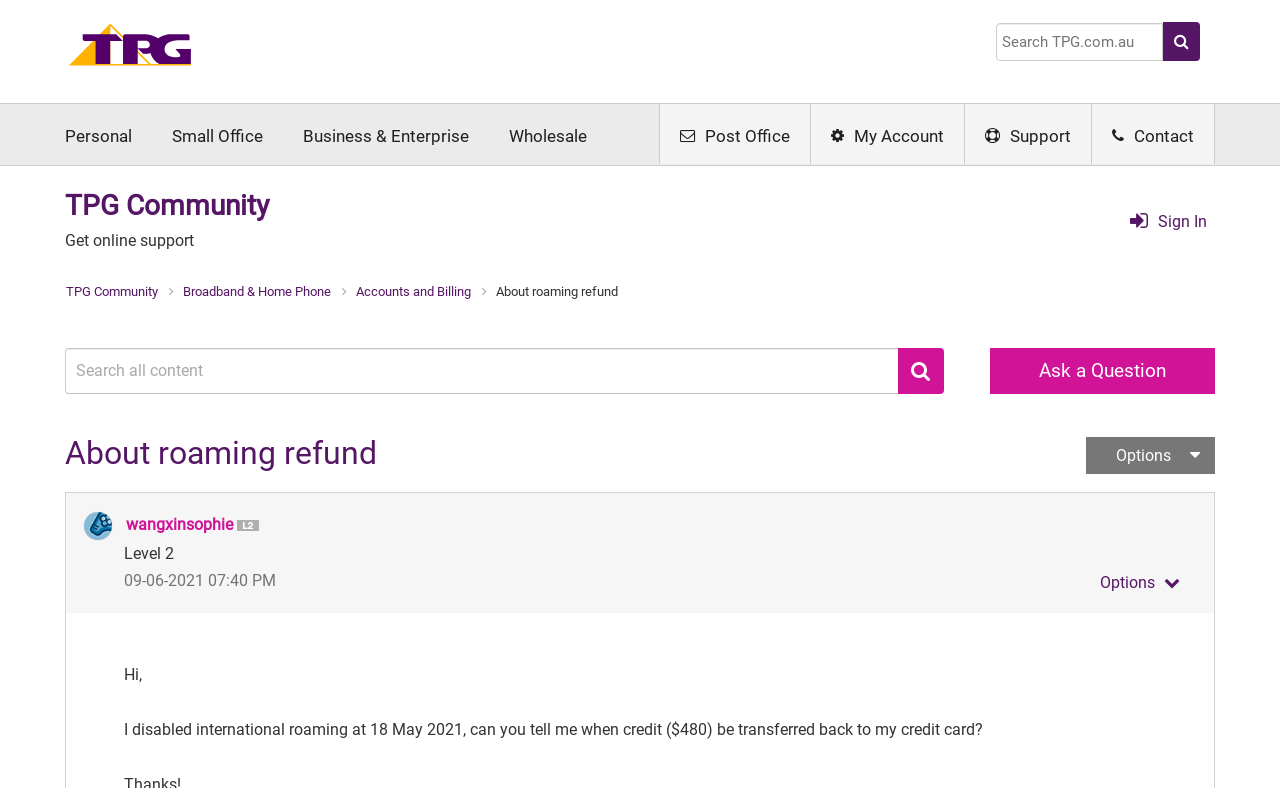Using the element description Broadband & Home Phone, predict the bounding box coordinates for the UI element. Provide the coordinates in (top-left x, top-left y, bottom-right x, bottom-right y) format with values ranging from 0 to 1.

[0.141, 0.36, 0.261, 0.379]